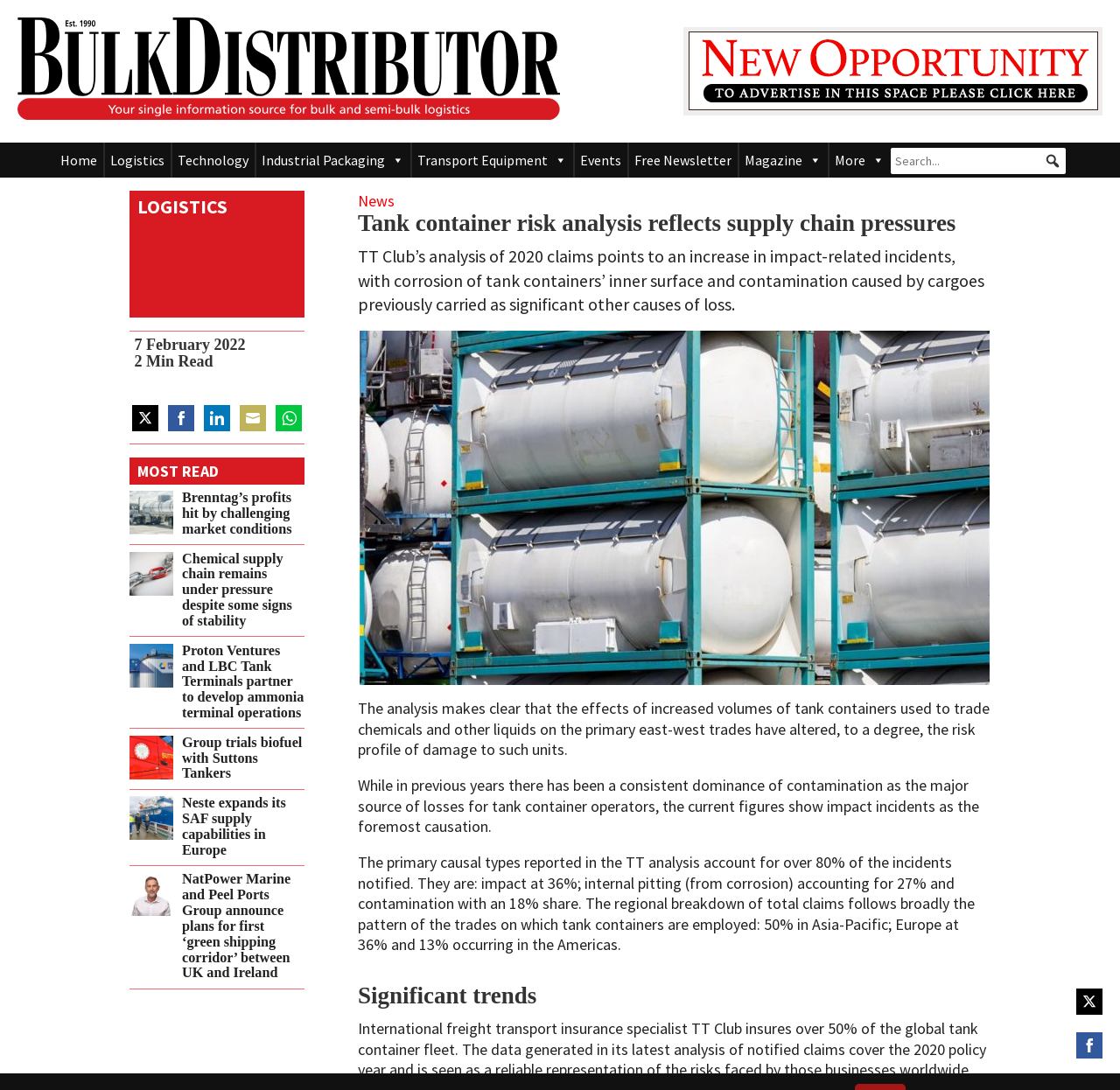What is the name of the website?
Answer with a single word or short phrase according to what you see in the image.

Bulk Distributor